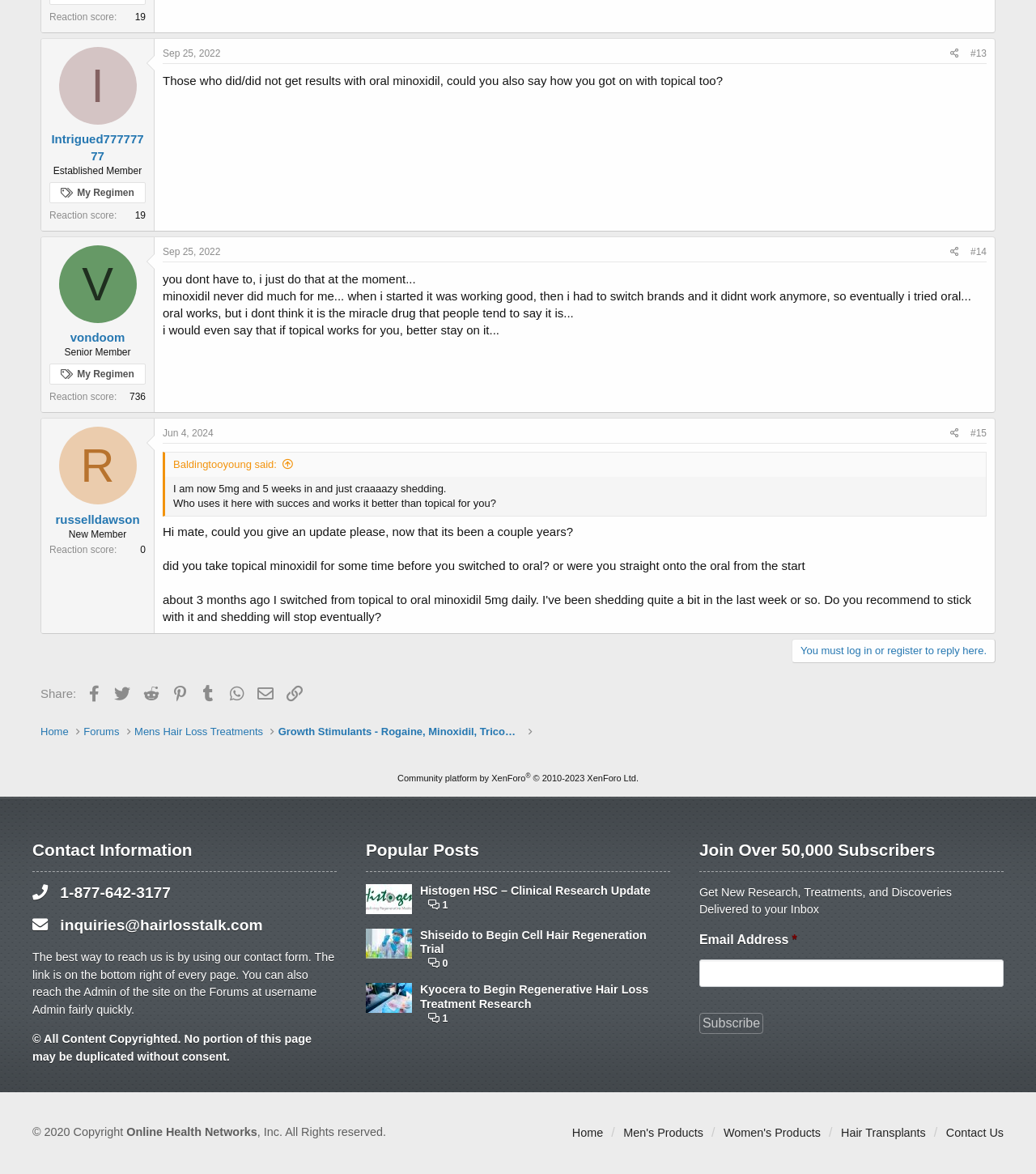Please determine the bounding box coordinates of the element's region to click in order to carry out the following instruction: "Share the post '#13'". The coordinates should be four float numbers between 0 and 1, i.e., [left, top, right, bottom].

[0.912, 0.038, 0.931, 0.054]